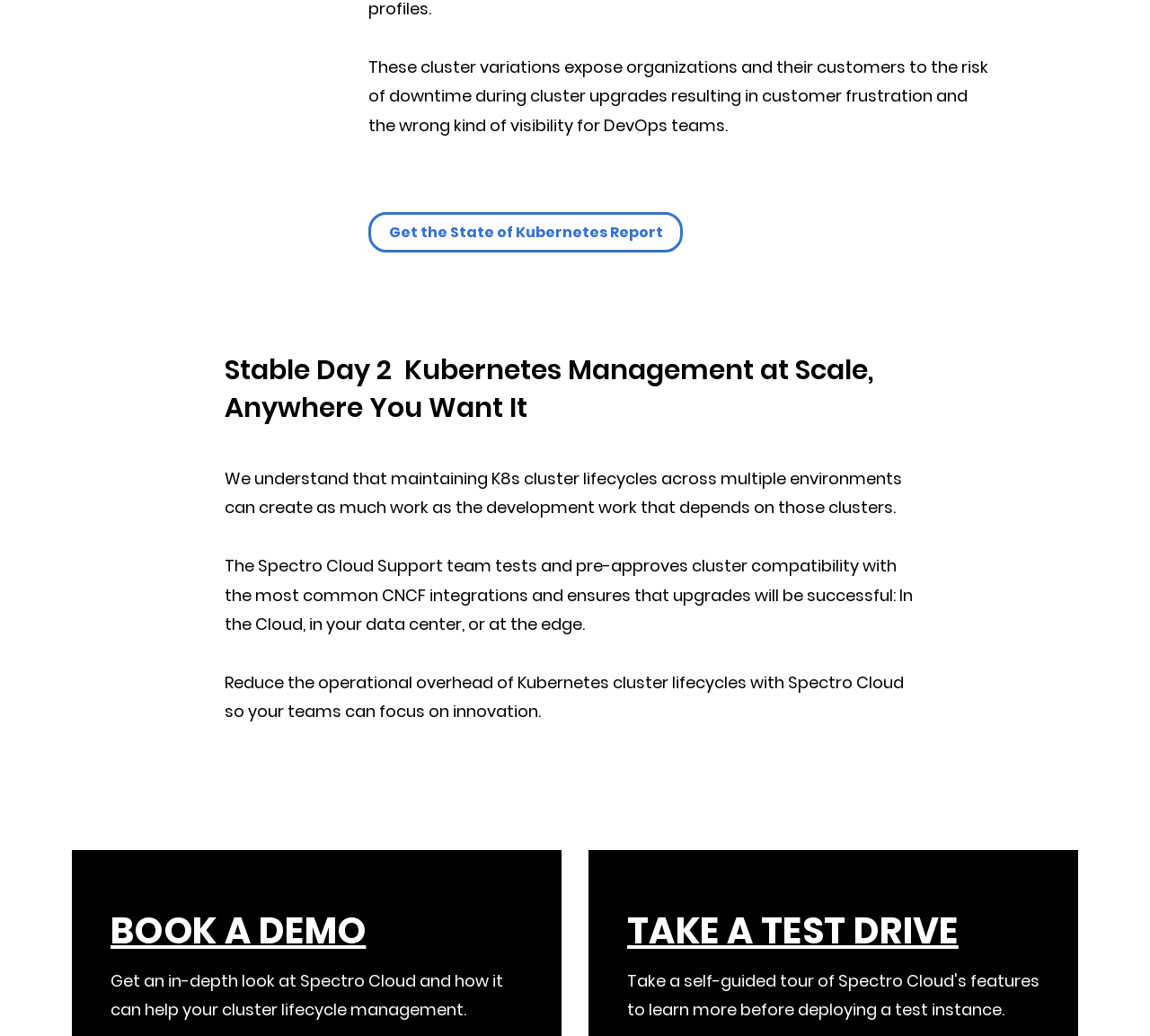Based on the element description: "TAKE A TEST DRIVE", identify the bounding box coordinates for this UI element. The coordinates must be four float numbers between 0 and 1, listed as [left, top, right, bottom].

[0.545, 0.874, 0.833, 0.923]